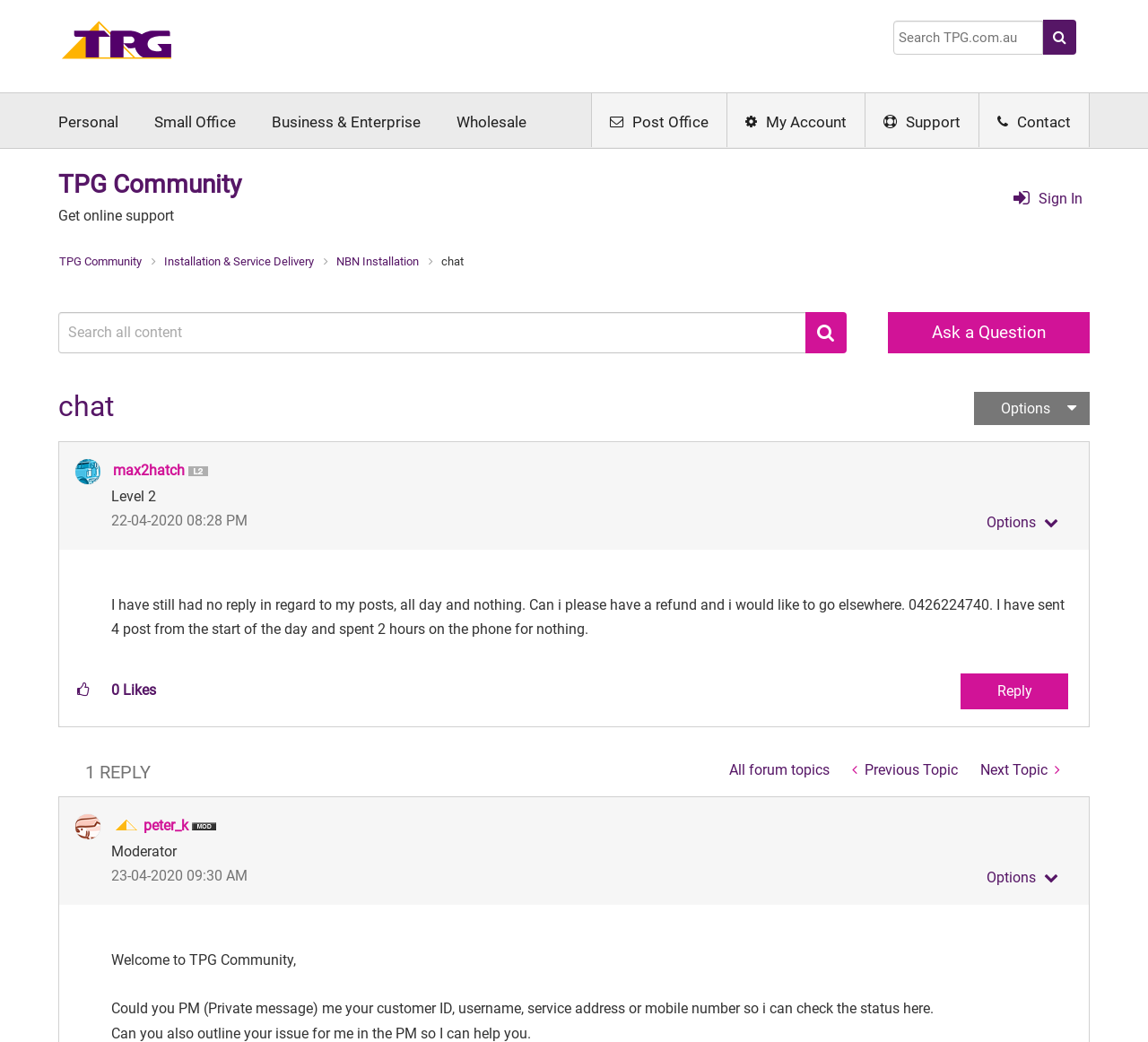Please mark the bounding box coordinates of the area that should be clicked to carry out the instruction: "View profile of max2hatch".

[0.098, 0.443, 0.161, 0.46]